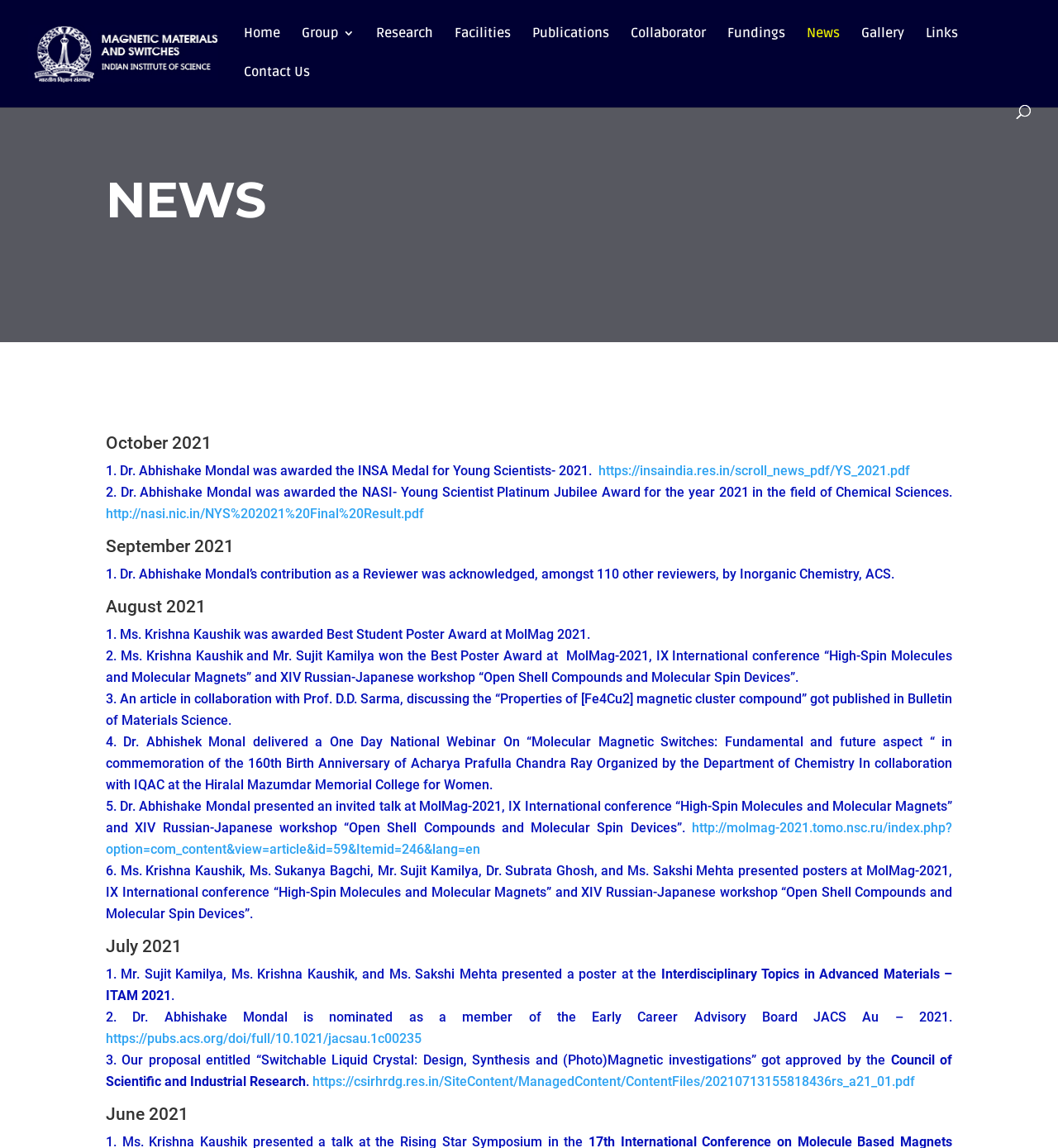Predict the bounding box coordinates of the area that should be clicked to accomplish the following instruction: "Click on the 'Home' link". The bounding box coordinates should consist of four float numbers between 0 and 1, i.e., [left, top, right, bottom].

[0.23, 0.024, 0.265, 0.058]